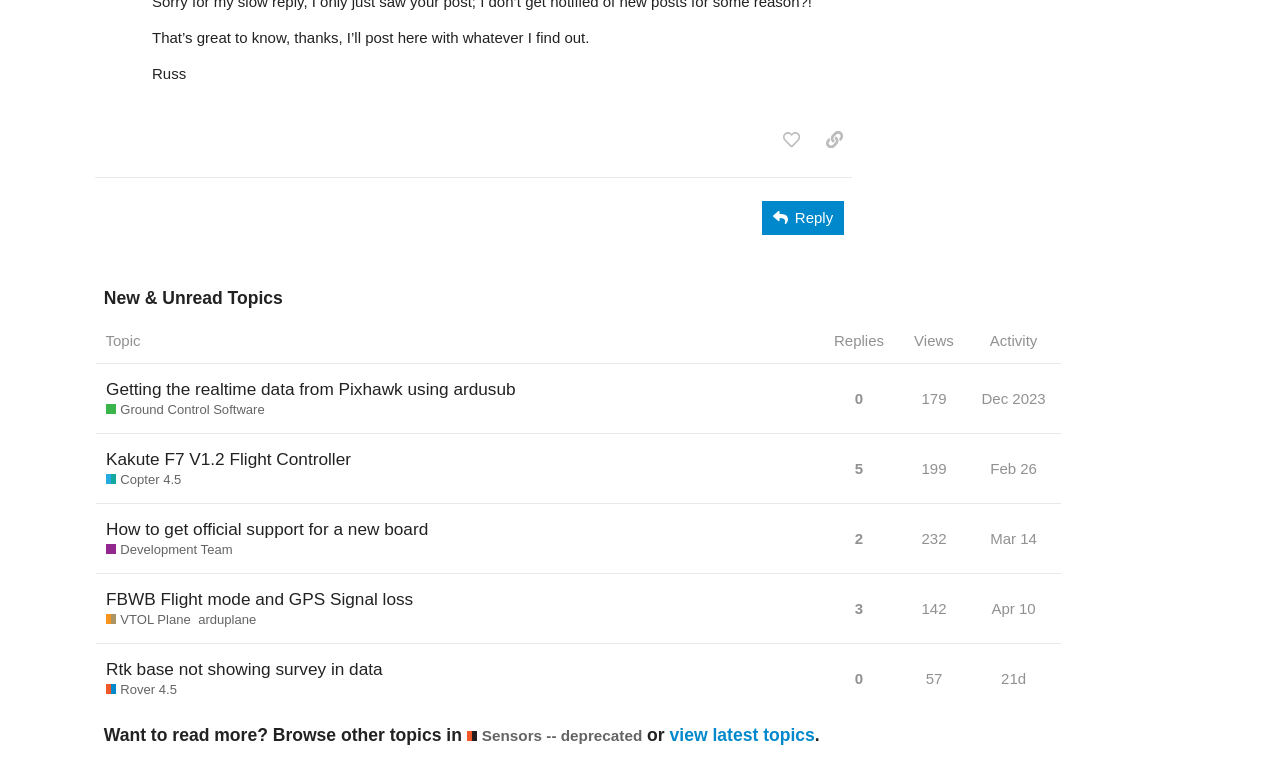Please determine the bounding box coordinates of the area that needs to be clicked to complete this task: 'Reply to the post'. The coordinates must be four float numbers between 0 and 1, formatted as [left, top, right, bottom].

[0.596, 0.261, 0.659, 0.305]